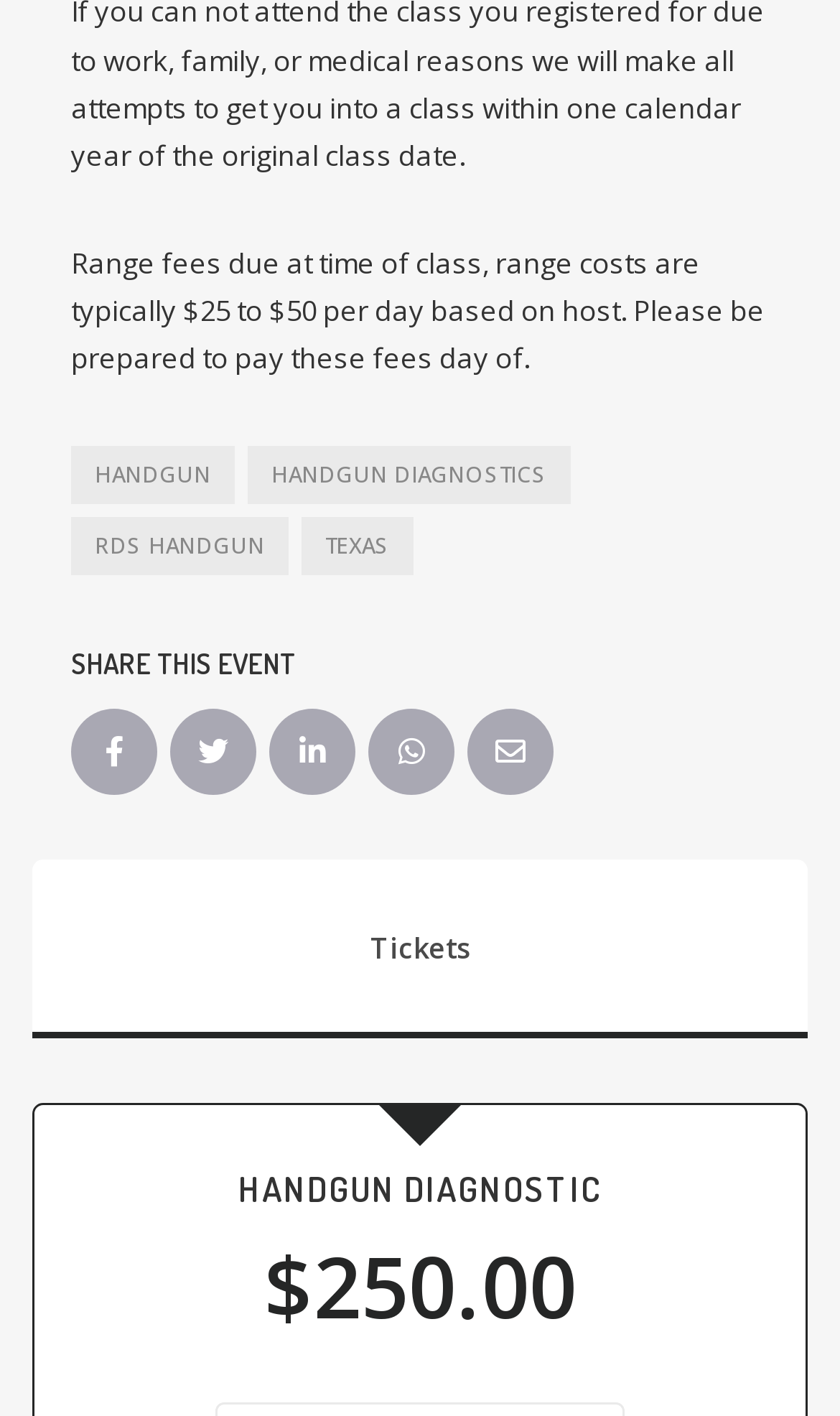Mark the bounding box of the element that matches the following description: "Handgun".

[0.085, 0.315, 0.279, 0.356]